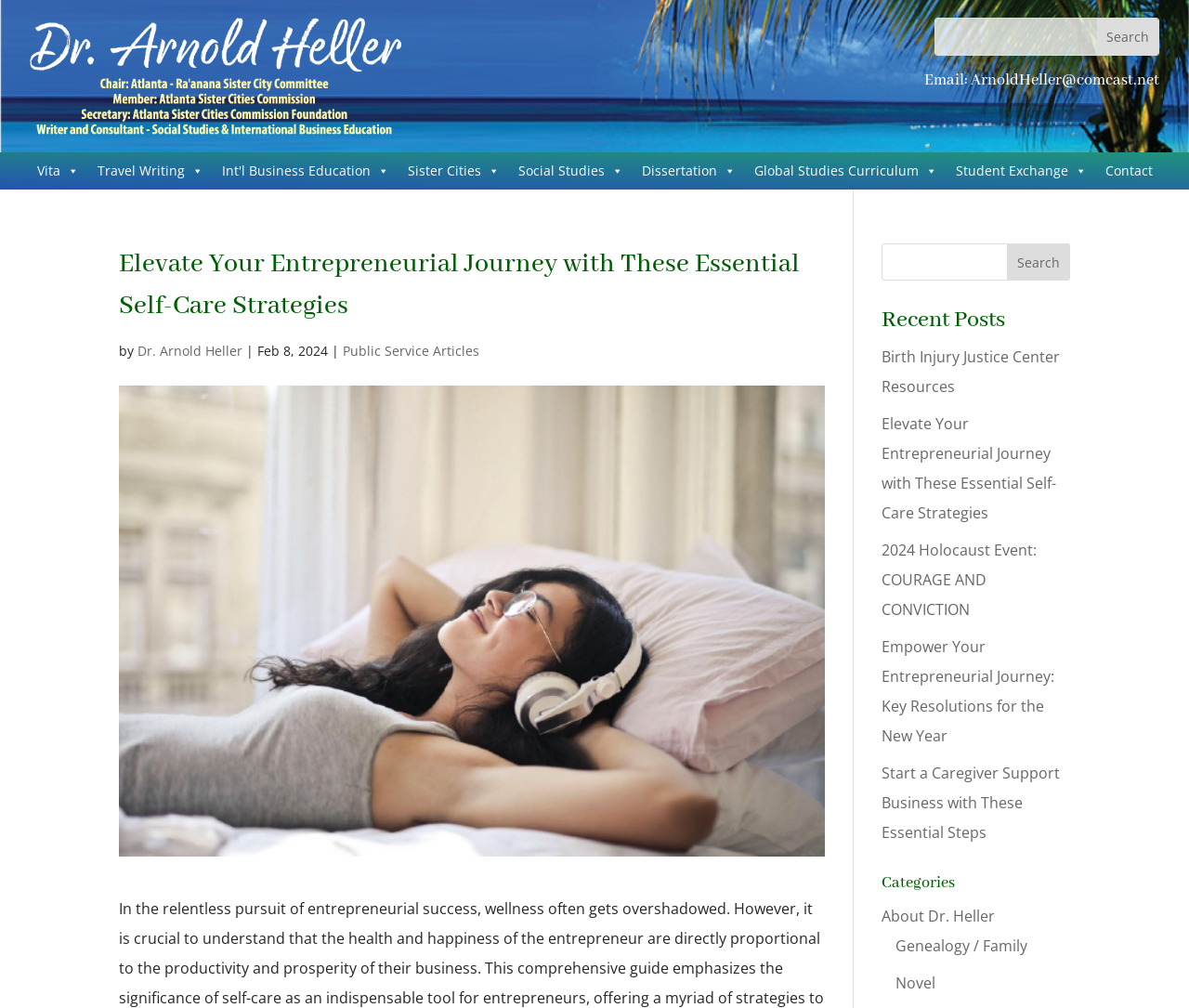What is the main heading of this webpage? Please extract and provide it.

Elevate Your Entrepreneurial Journey with These Essential Self-Care Strategies